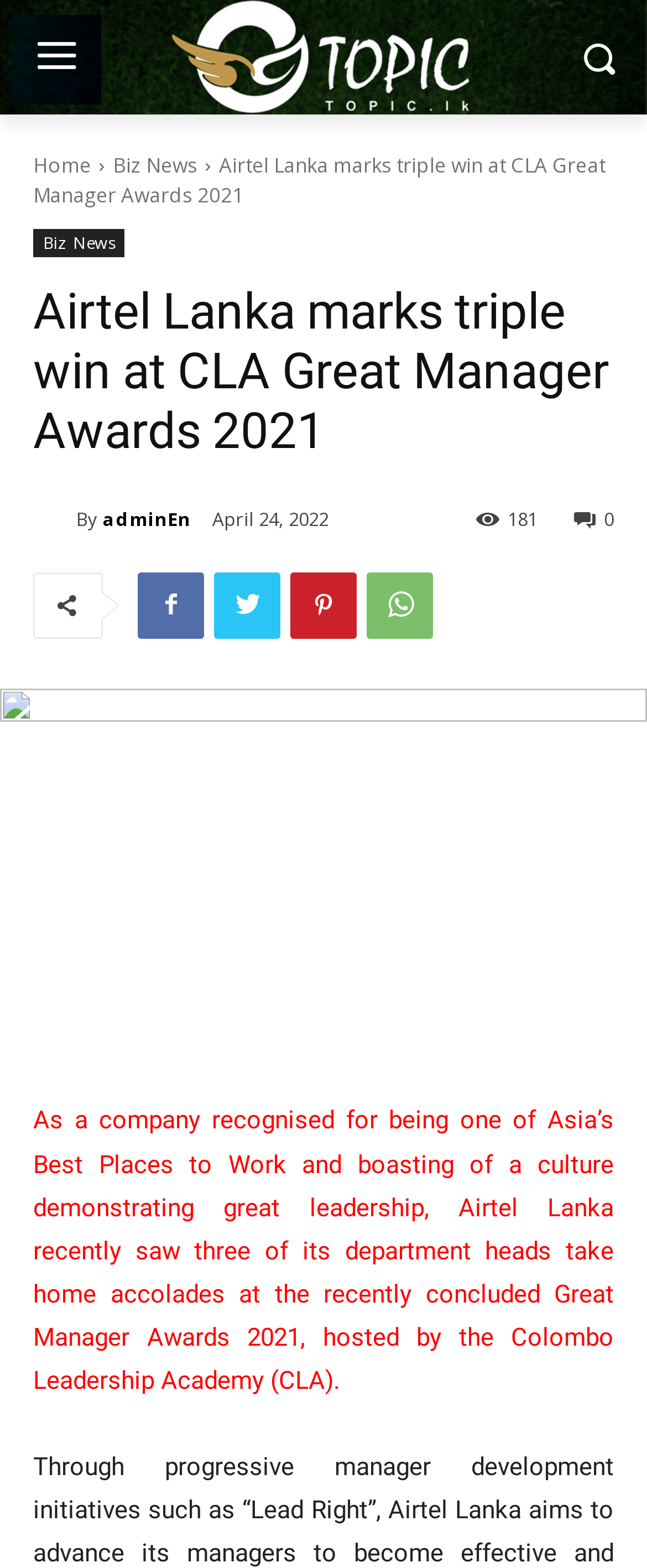Locate the primary headline on the webpage and provide its text.

Airtel Lanka marks triple win at CLA Great Manager Awards 2021